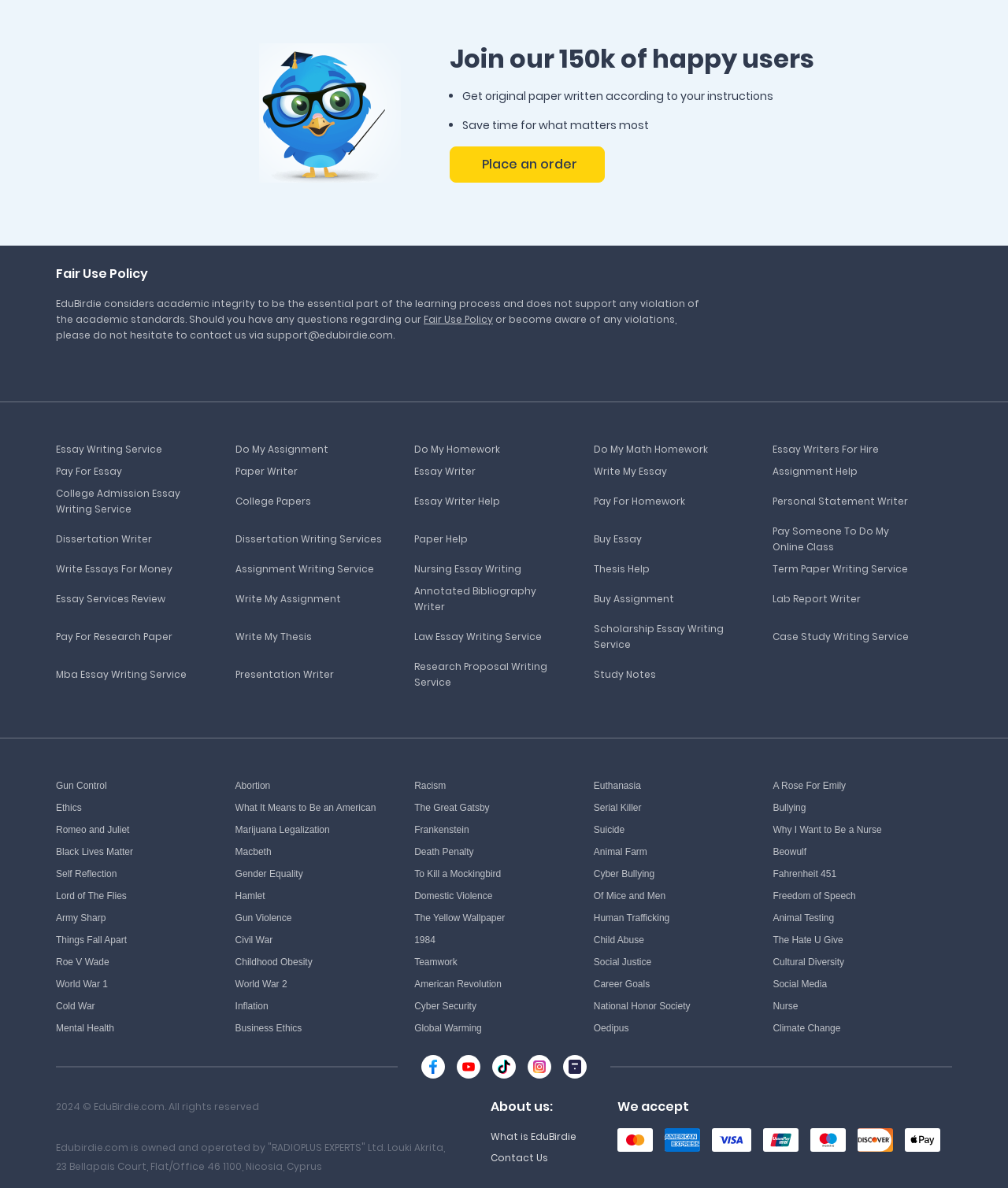Determine the coordinates of the bounding box that should be clicked to complete the instruction: "Learn about 'College Admission Essay Writing Service'". The coordinates should be represented by four float numbers between 0 and 1: [left, top, right, bottom].

[0.055, 0.41, 0.179, 0.434]